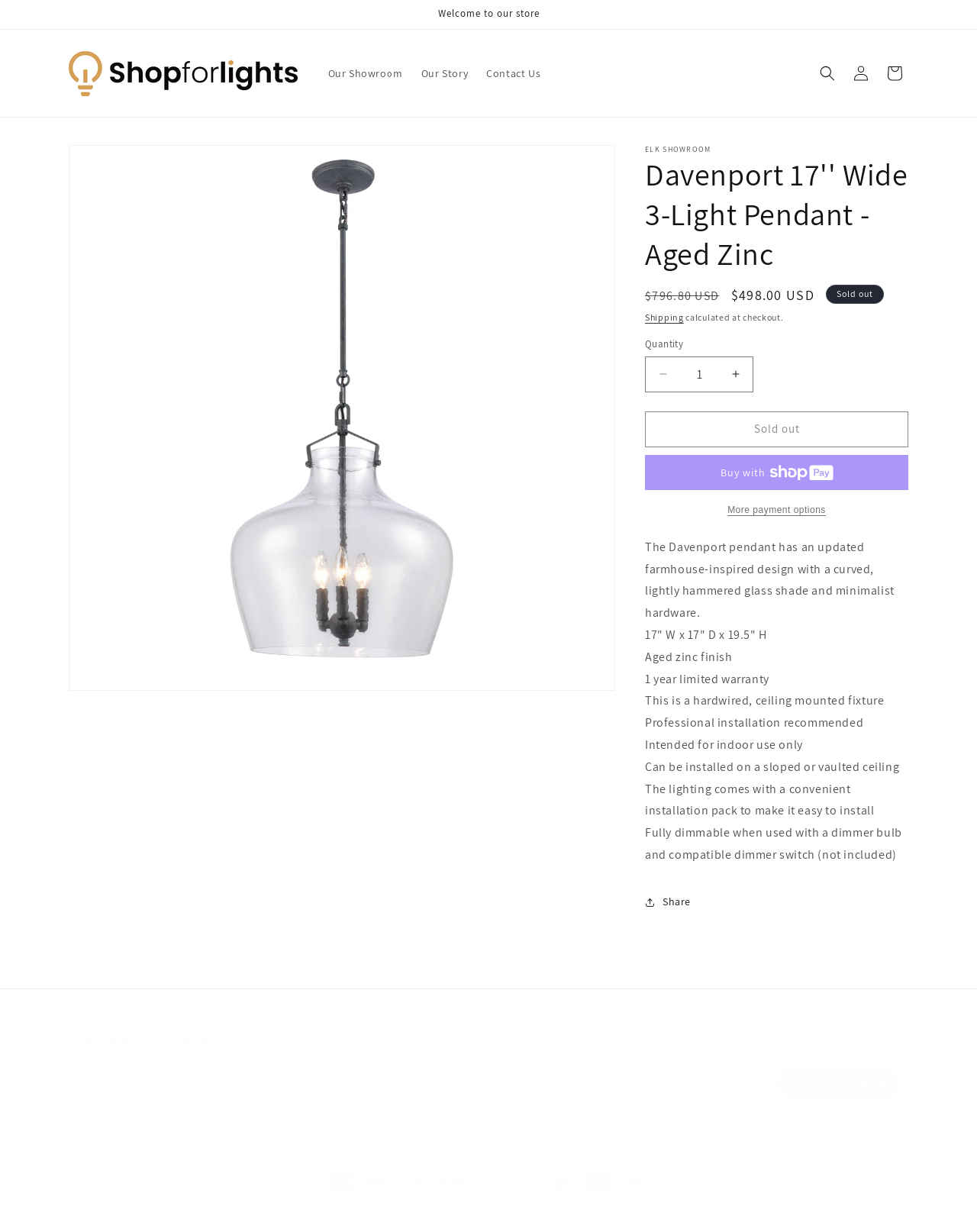Carefully examine the image and provide an in-depth answer to the question: What is the finish of the product?

I found the answer by looking at the StaticText element that says 'Aged zinc finish' which is likely to be the finish of the product.